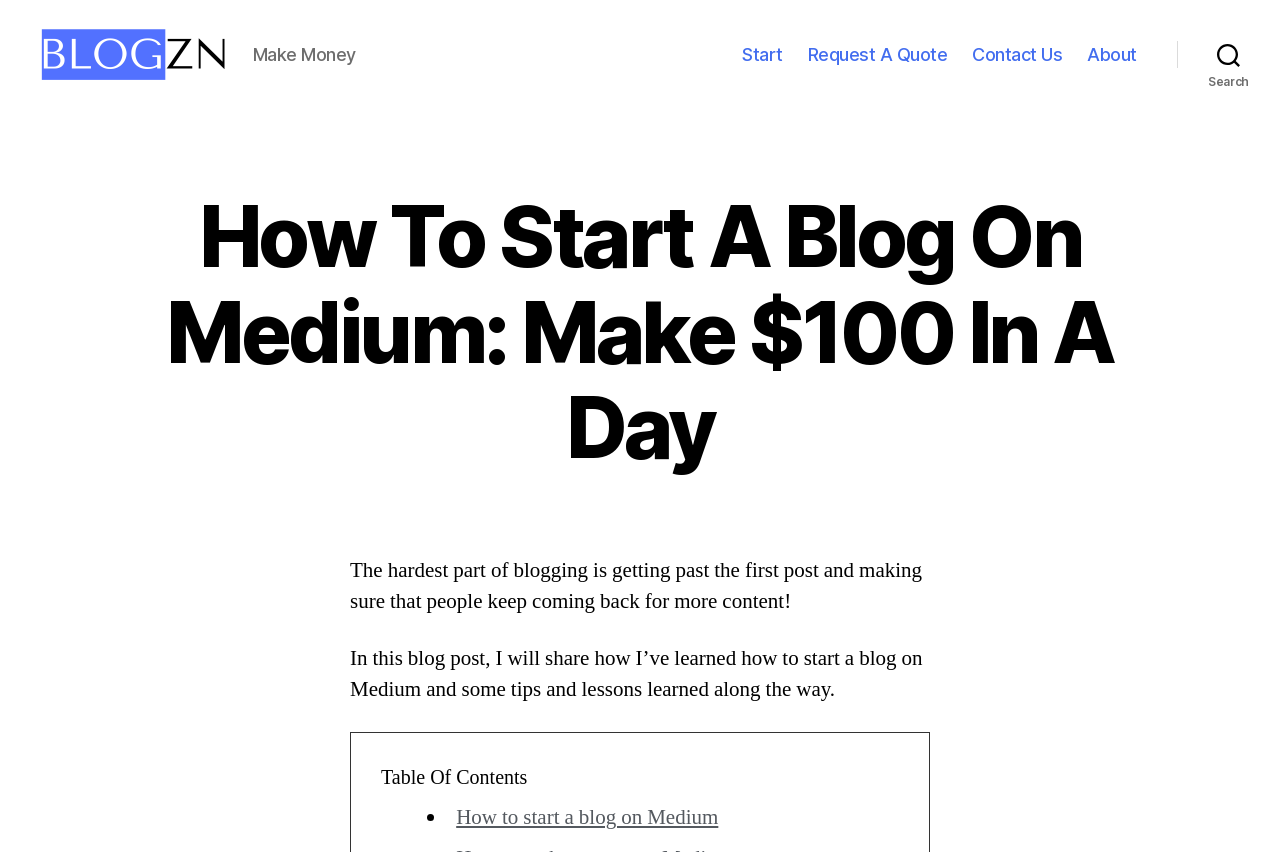How many navigation links are there?
Utilize the image to construct a detailed and well-explained answer.

The navigation links can be found in the horizontal navigation bar. There are four links: 'Start', 'Request A Quote', 'Contact Us', and 'About'. These links are arranged horizontally and are located near the top of the webpage.